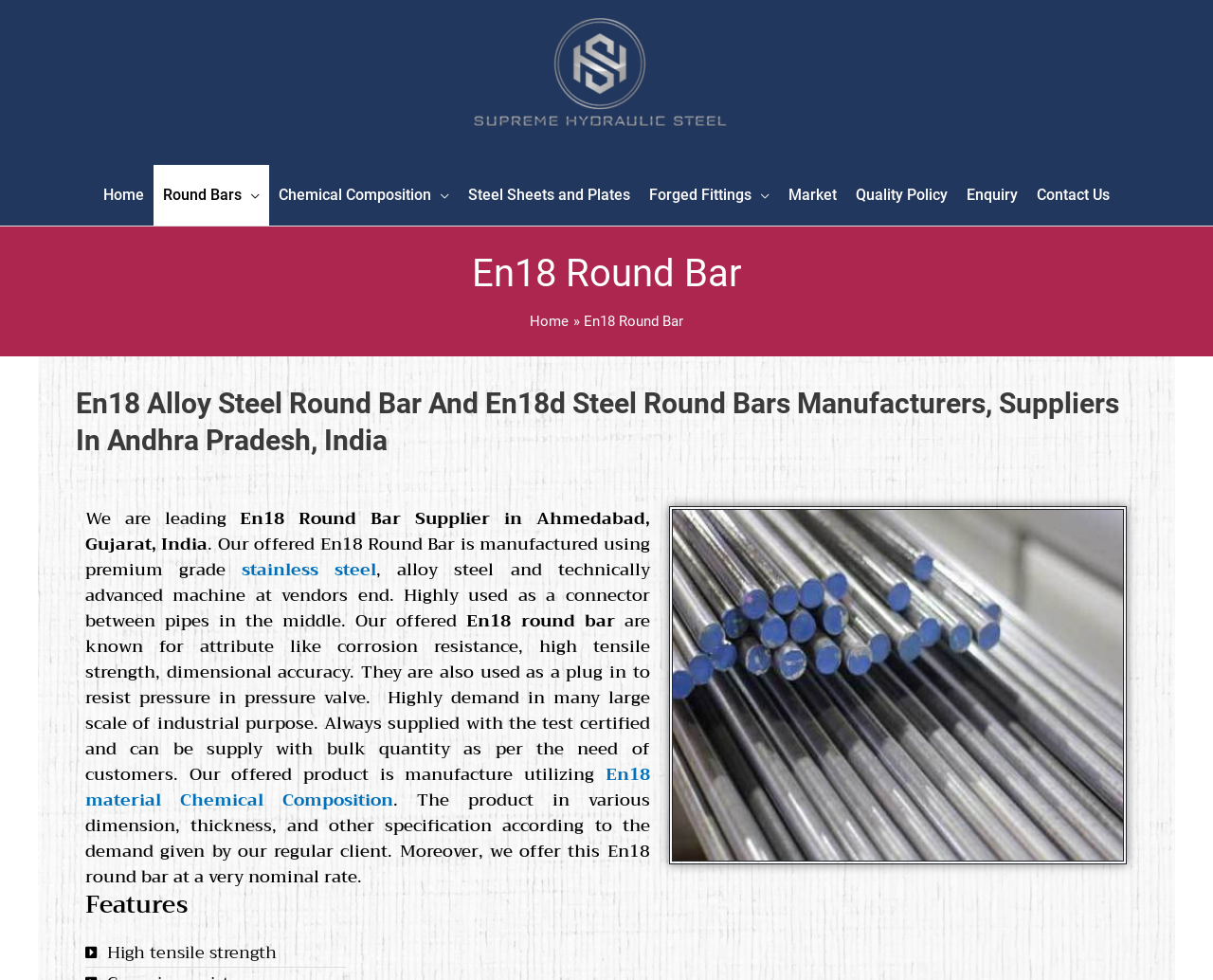Based on the element description "Kamlesh Naidu", predict the bounding box coordinates of the UI element.

None